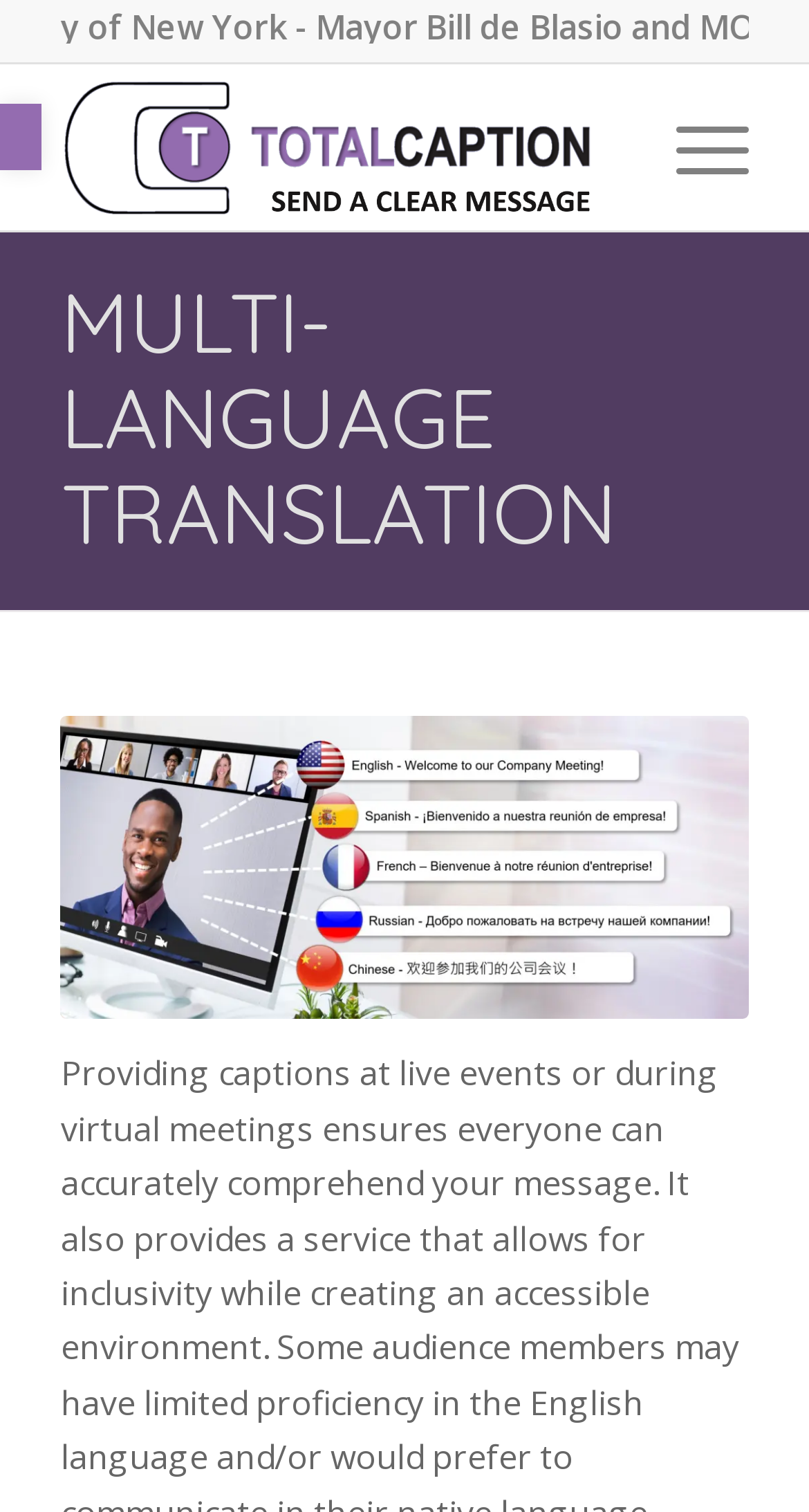What is the text on the top-left button?
Using the visual information, respond with a single word or phrase.

Open toolbar Accessibility Tools